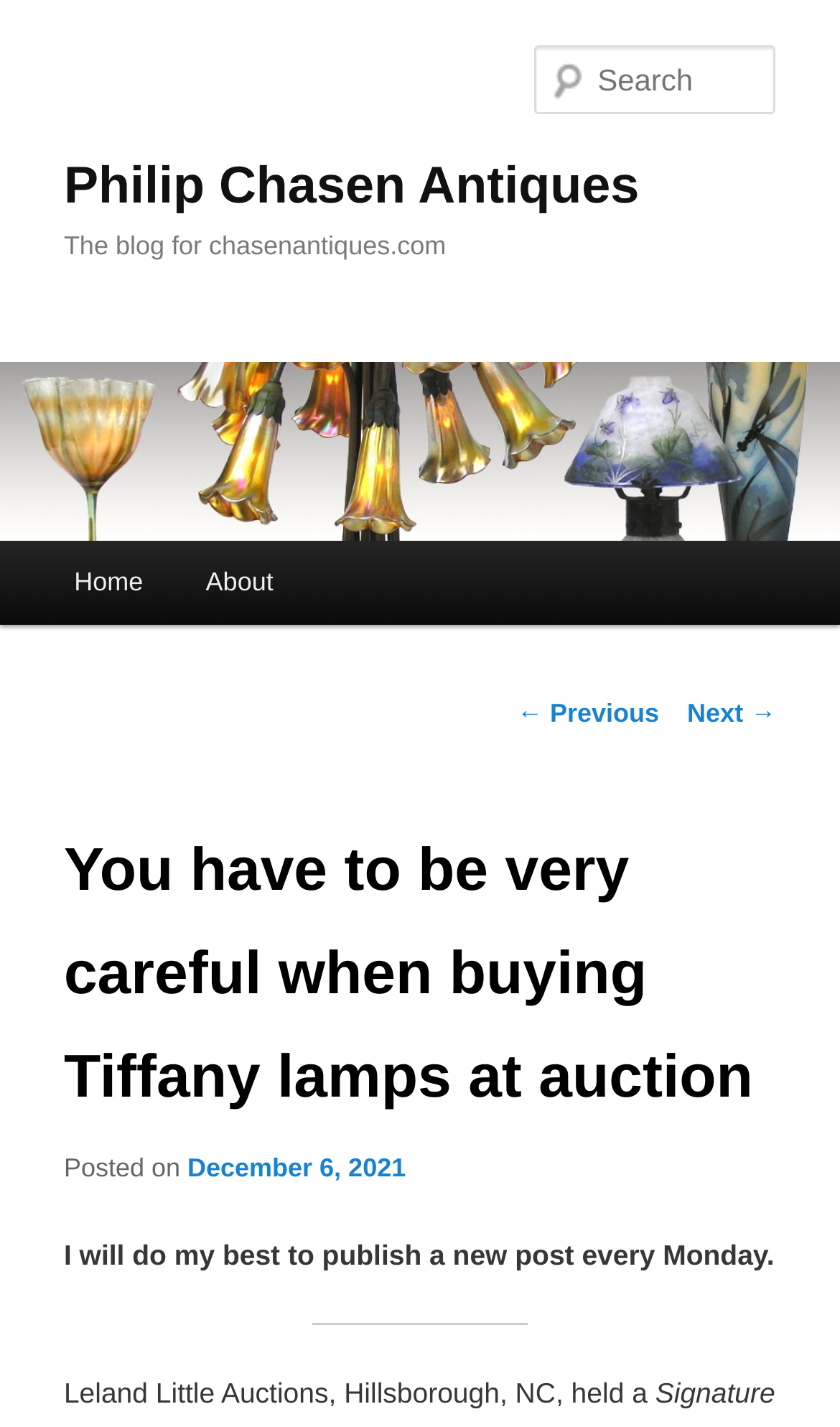What is the purpose of the textbox at the top of the page?
Provide a one-word or short-phrase answer based on the image.

Search